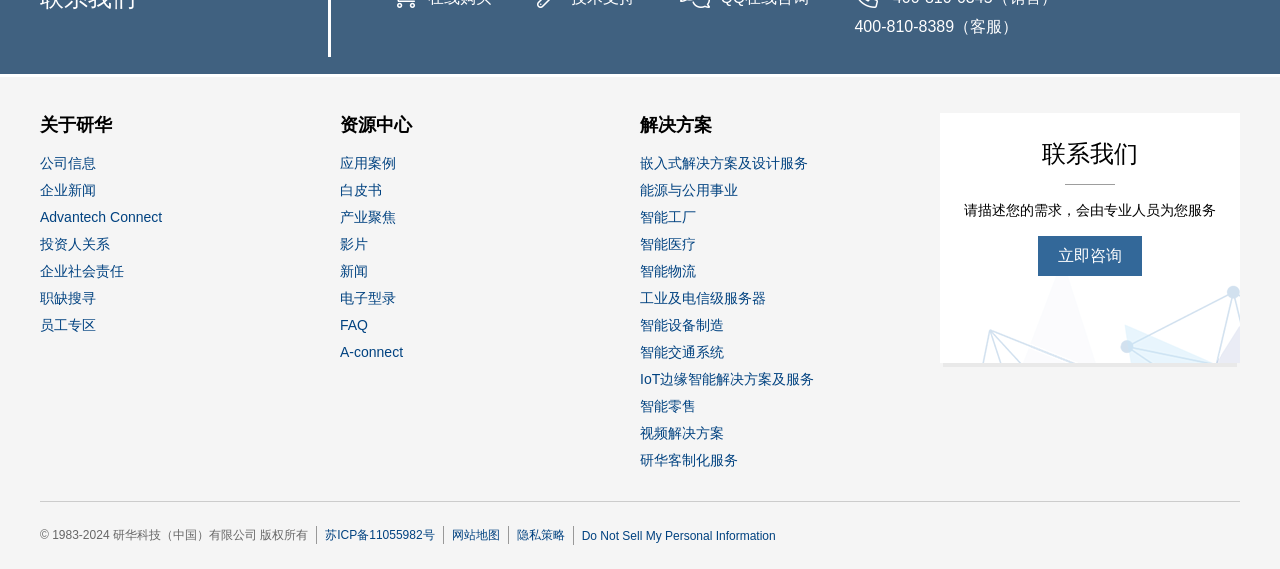What is the company's customer service number?
Refer to the image and provide a concise answer in one word or phrase.

400-810-8389